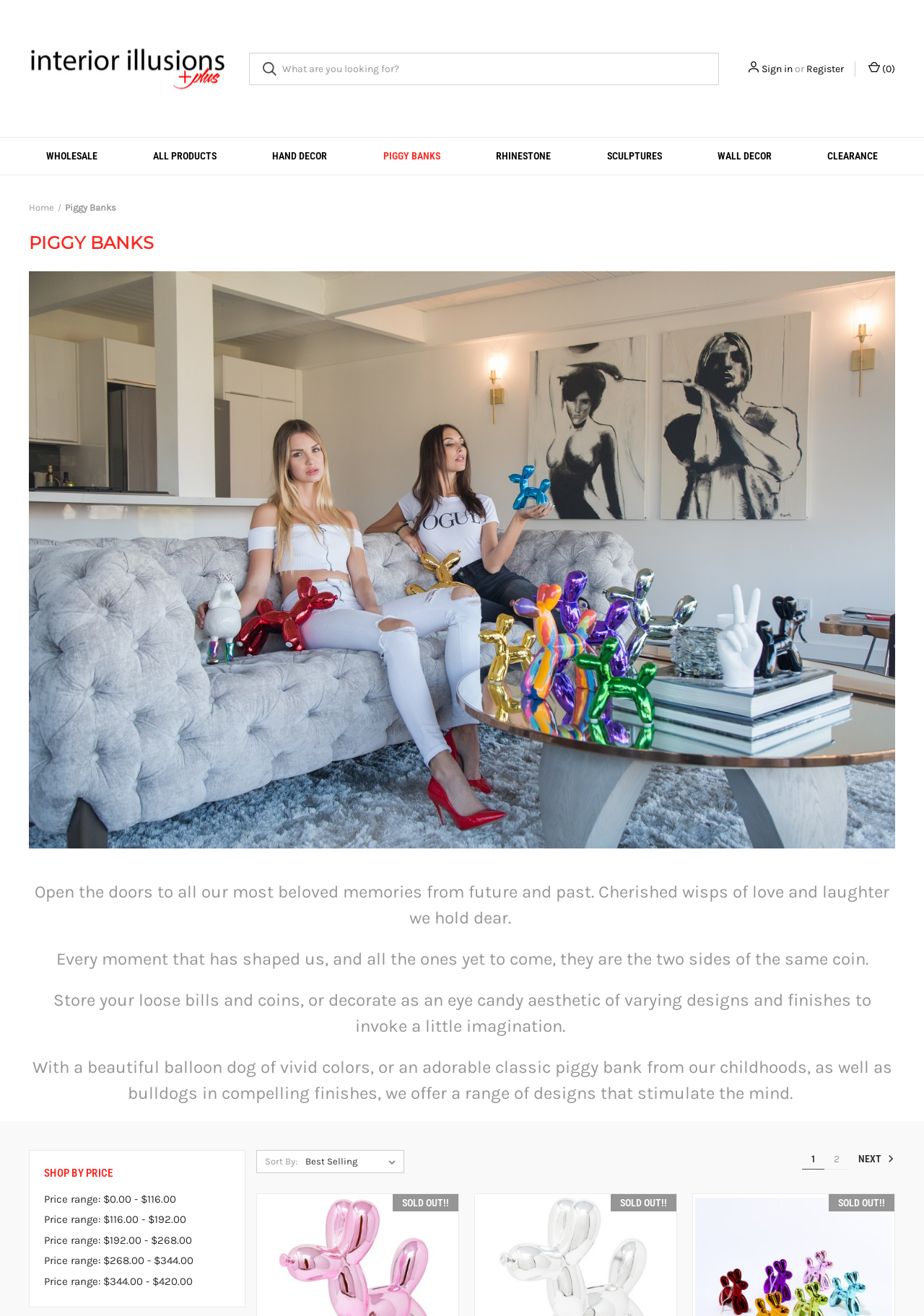Pinpoint the bounding box coordinates of the clickable element needed to complete the instruction: "Open the 'Competition' submenu". The coordinates should be provided as four float numbers between 0 and 1: [left, top, right, bottom].

None